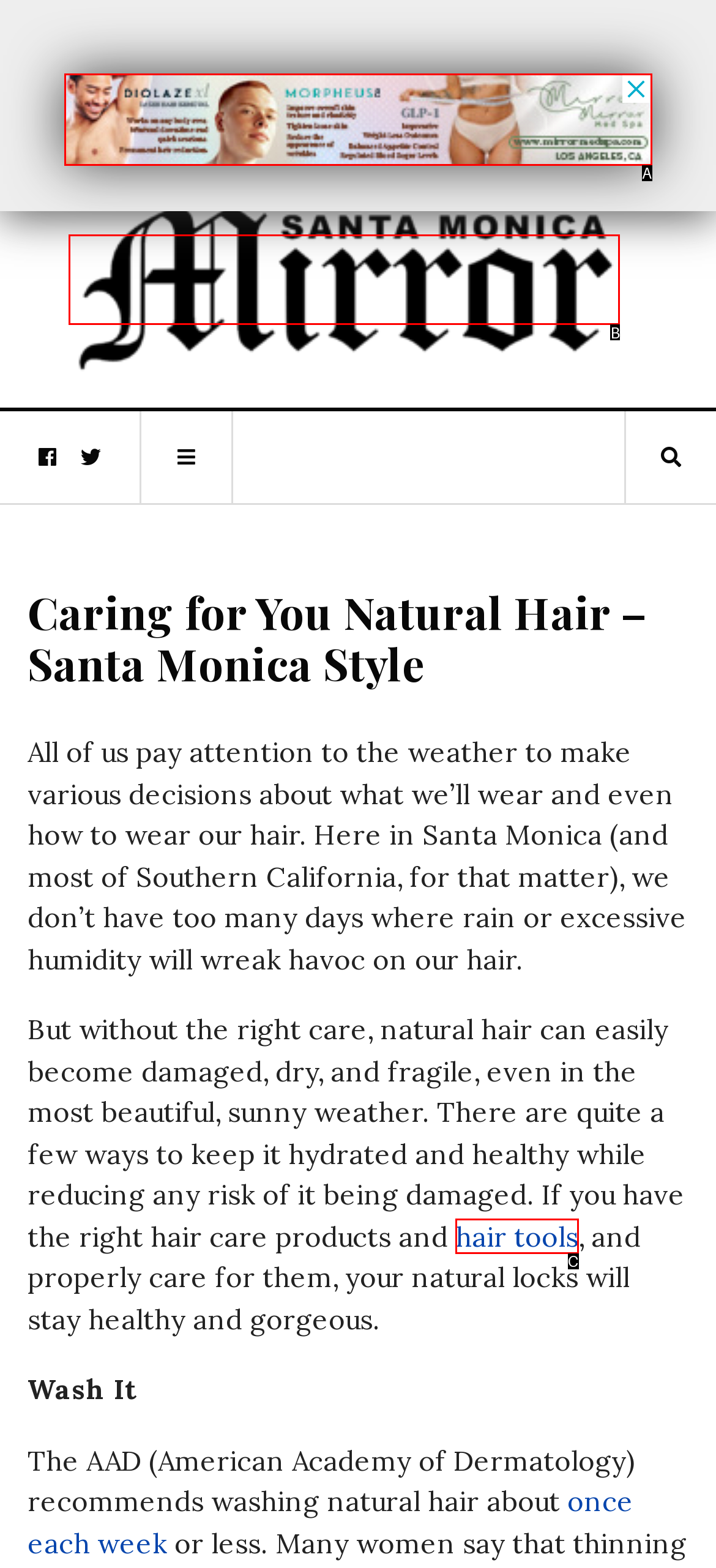Identify the matching UI element based on the description: alt="SM Mirror"
Reply with the letter from the available choices.

B